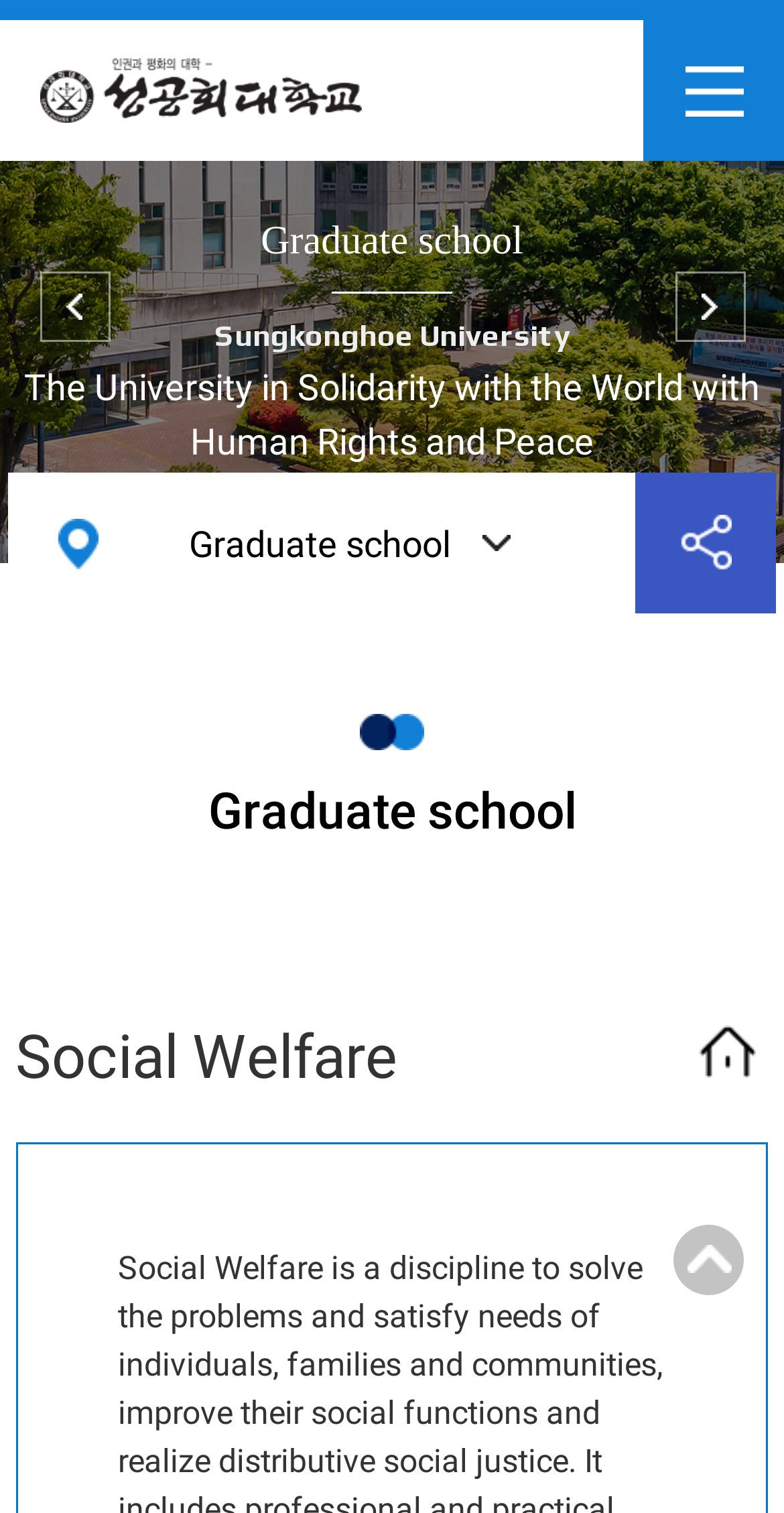What is the name of the school?
Please give a detailed and elaborate explanation in response to the question.

The name of the school can be found in the Root Element, which is focused on 'Graduate school', and also in the StaticText element and button element with the same text.